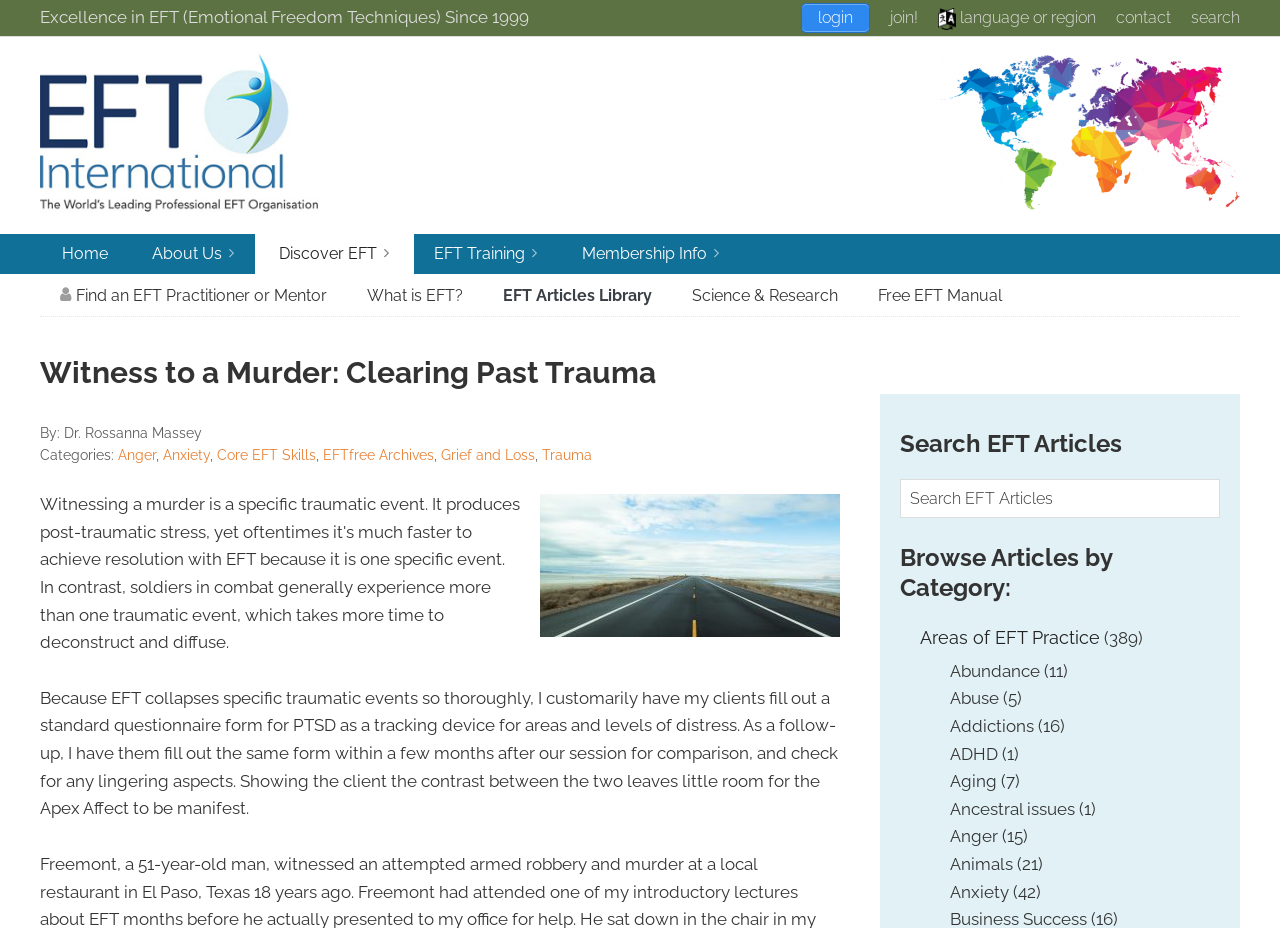Please identify the bounding box coordinates of the element I need to click to follow this instruction: "read about Anger".

[0.092, 0.482, 0.122, 0.499]